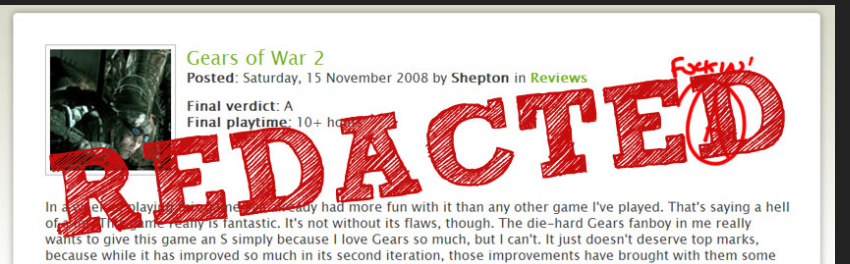Describe the scene in the image with detailed observations.

The image features a bold and striking graphic overlaying the review of the game "Gears of War 2." Prominently displayed across the center is the word "REDACTED," rendered in a large, red font with a handwritten style, indicating a controversial or censored aspect of the review. Below this, the review's details are presented in a clean layout, with a posted date of November 15, 2008, and the reviewer identified as "Shepton." The review gives "Gears of War 2" a final verdict of "A," and notes a gameplay duration of over 10 hours. Accompanying text reflects a thoughtful yet critical evaluation of the game, expressing a conflicting sentiment about its merits and flaws, underscored by an enthusiastic attachment to the franchise. Overall, the composition captures a moment of evaluative tension, emblematic of passionate gamer reviews.